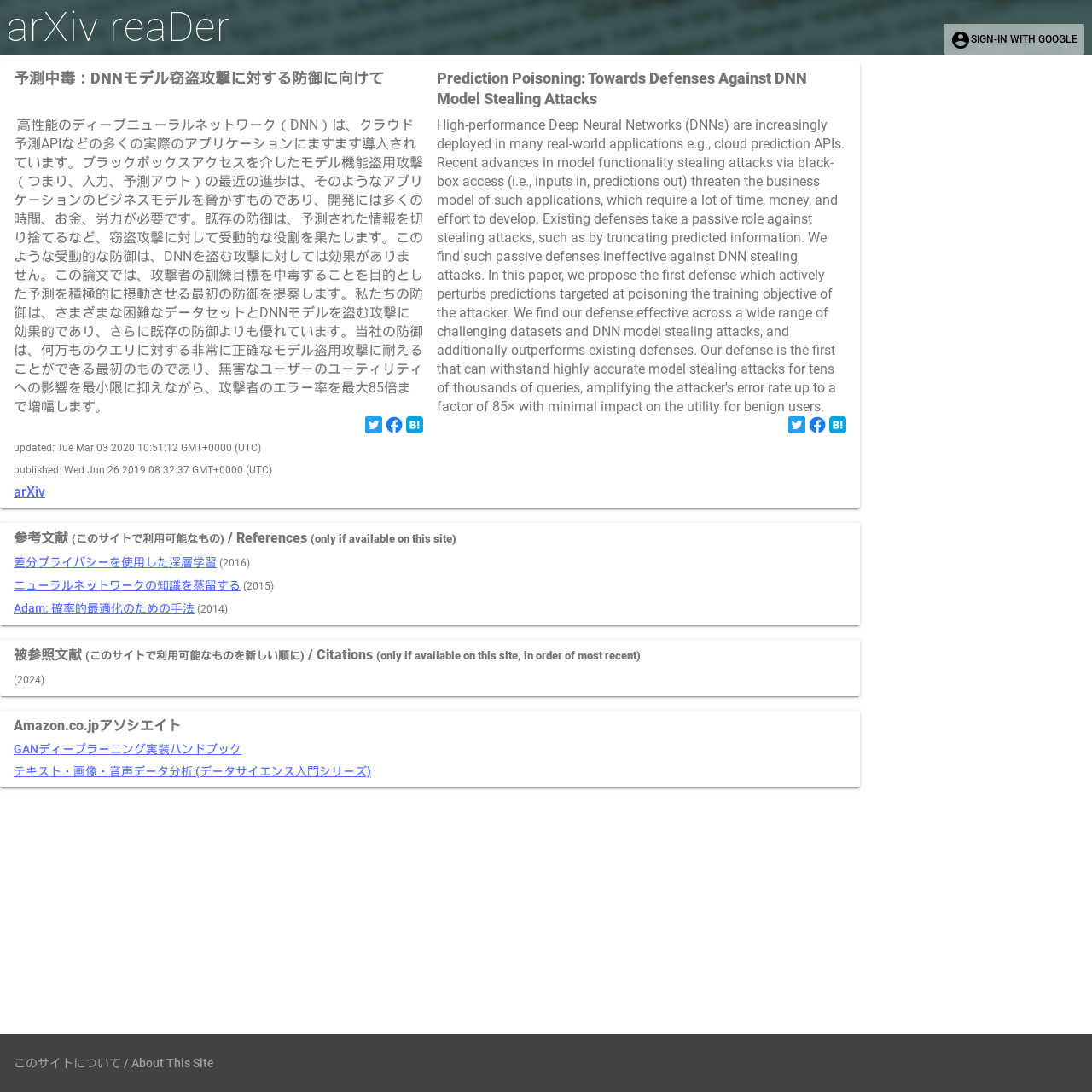Generate a comprehensive caption for the webpage you are viewing.

This webpage appears to be a research paper or article about defenses against DNN model stealing attacks. At the top of the page, there is a link to "arXiv reaDer" and a button to sign in with Google. Below these elements, there is a main section that contains the content of the paper.

The title of the paper, "予測中毒：DNNモデル窃盗攻撃に対する防御に向けて" (which translates to "Prediction Poisoning: Towards Defenses Against DNN Model Stealing Attacks"), is displayed prominently at the top of the main section. Below the title, there is a brief summary of the paper in Japanese, followed by a longer abstract in English.

The main section also contains several links to references, citations, and other related papers, which are organized into sections labeled "参考文献" (References) and "被参照文献" (Citations). Each reference is listed with its title, publication date, and a link to the original paper.

There are also several images scattered throughout the main section, which appear to be icons or logos for the referenced papers. Additionally, there are links to other related papers and resources, such as books on deep learning and data science.

At the bottom of the page, there is a section labeled "このサイトについて / About This Site" with a link to more information about the website. Overall, the webpage appears to be a scholarly article or research paper on a specific topic in machine learning and computer science.